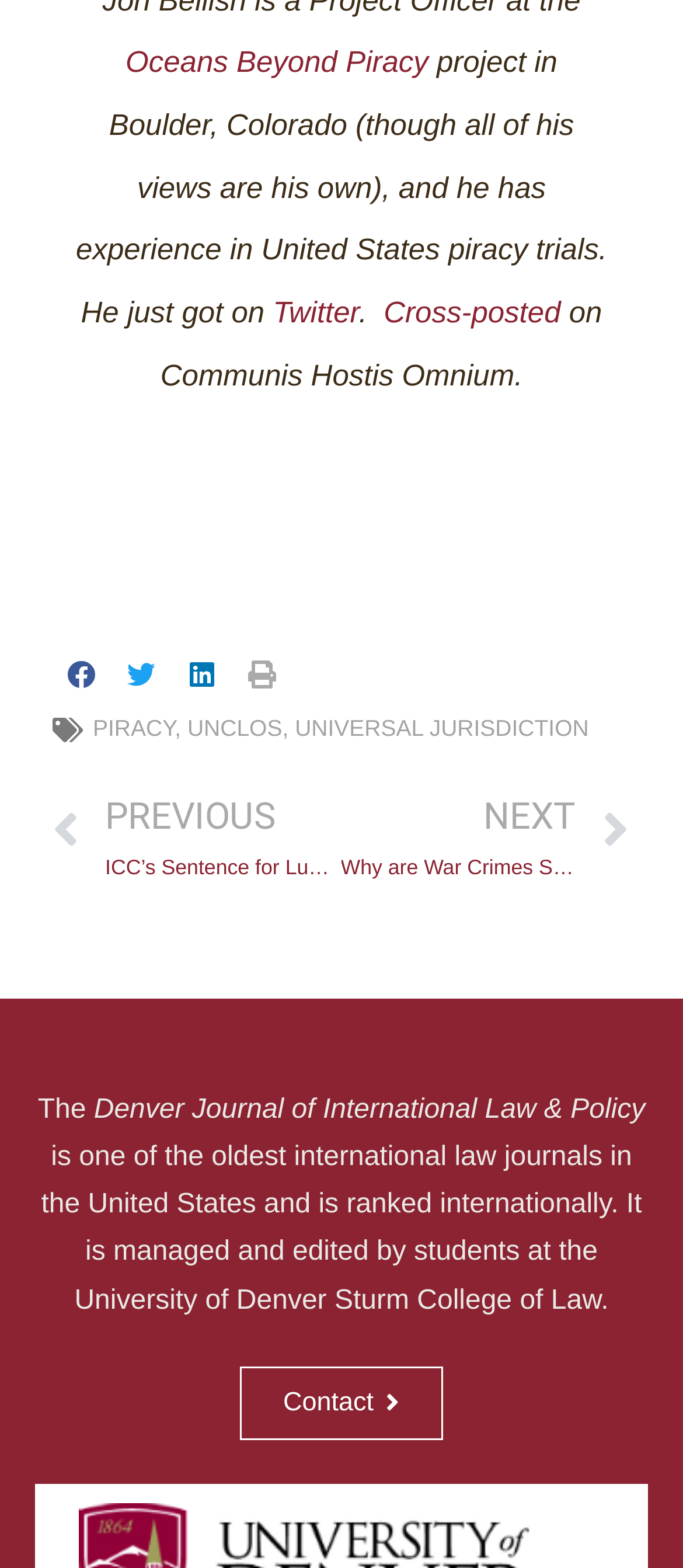What is the name of the journal?
Provide a thorough and detailed answer to the question.

The name of the journal can be found in the static text element at the bottom of the page, which reads 'The Denver Journal of International Law & Policy is one of the oldest international law journals in the United States and is ranked internationally.'